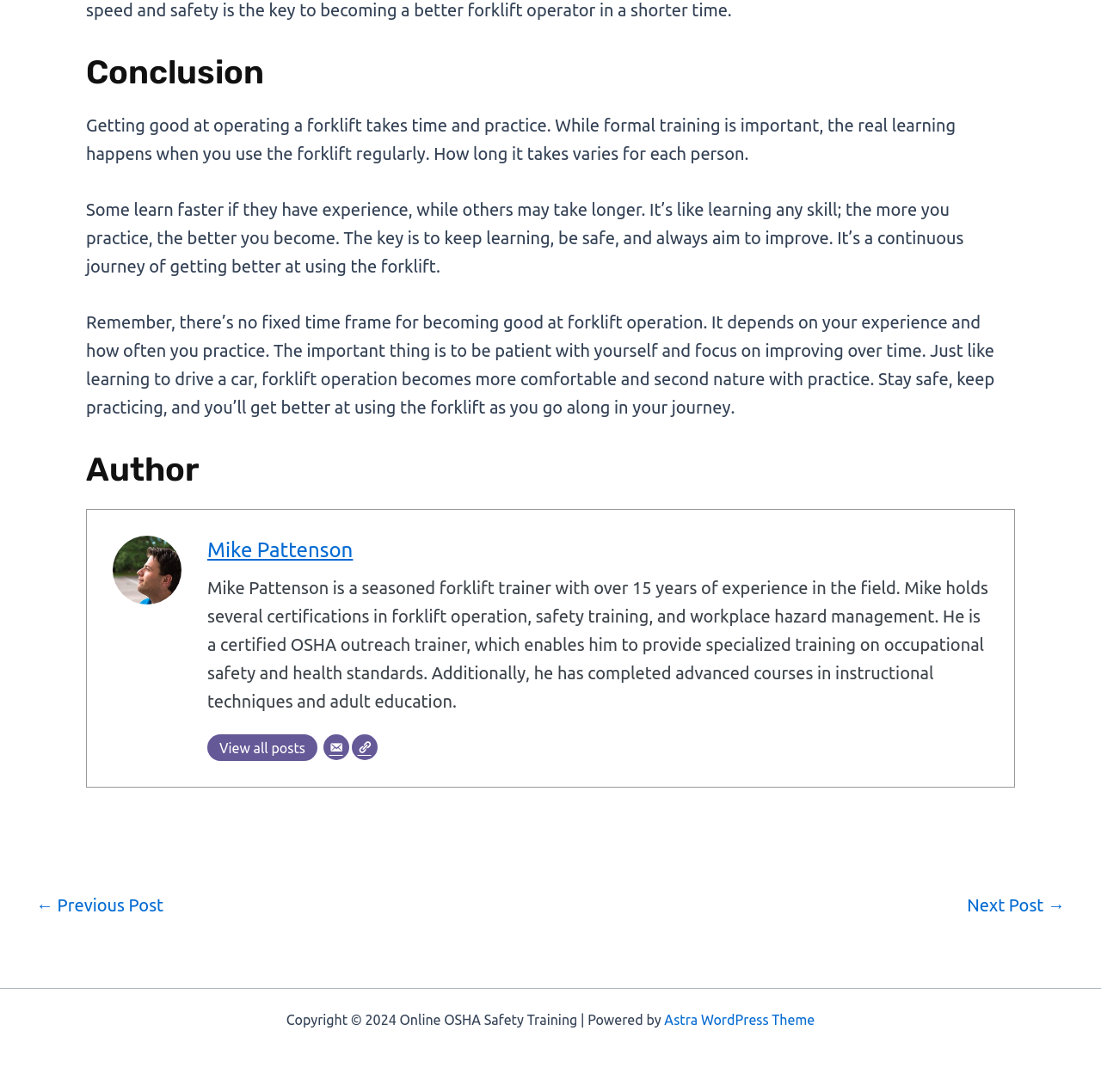Give the bounding box coordinates for this UI element: "Mike Pattenson". The coordinates should be four float numbers between 0 and 1, arranged as [left, top, right, bottom].

[0.188, 0.493, 0.321, 0.514]